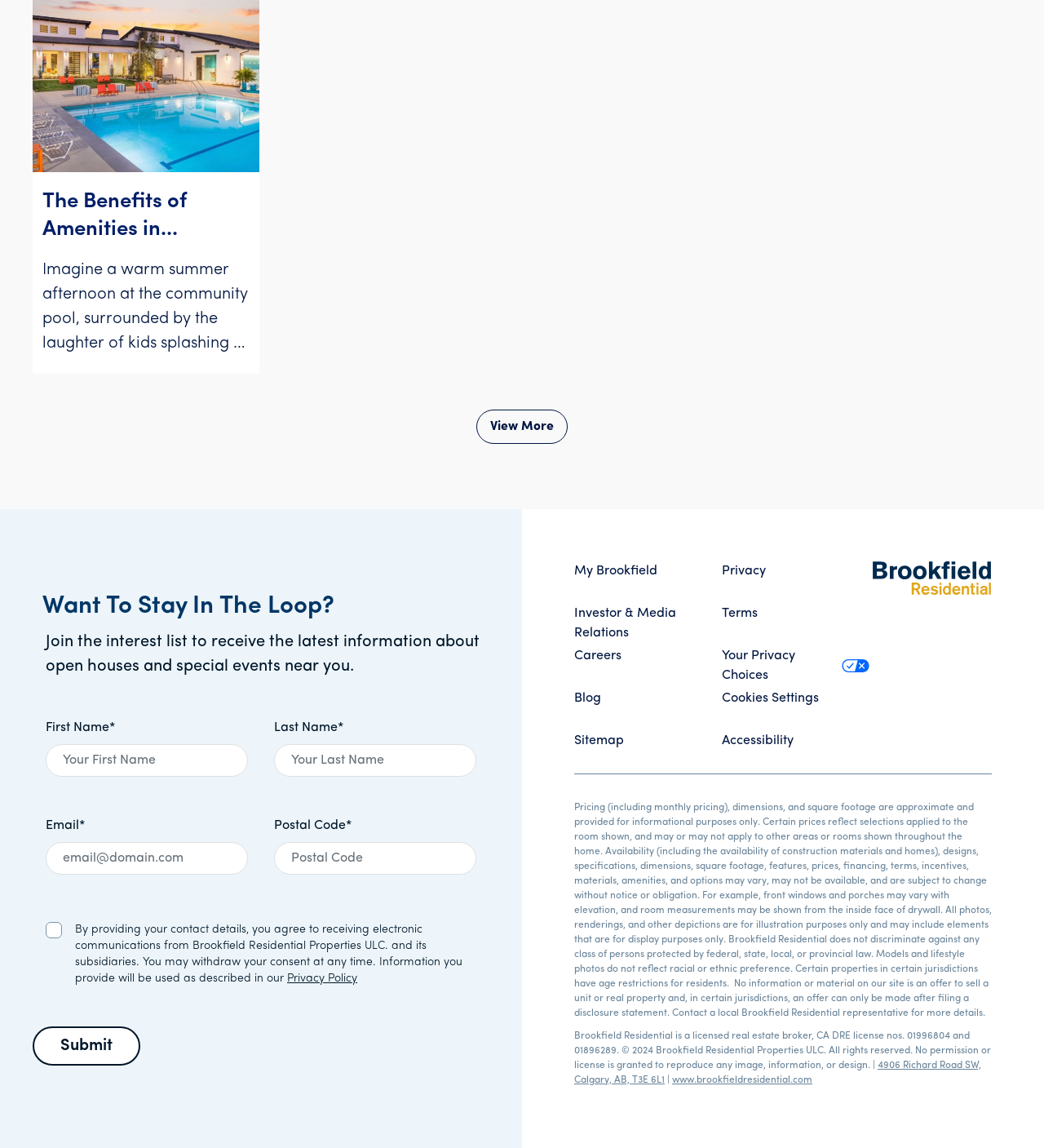Please analyze the image and give a detailed answer to the question:
What is required to join the interest list?

To join the interest list, users are required to provide their first name, last name, email, and postal code, as indicated by the input fields with asterisks (*) next to them.